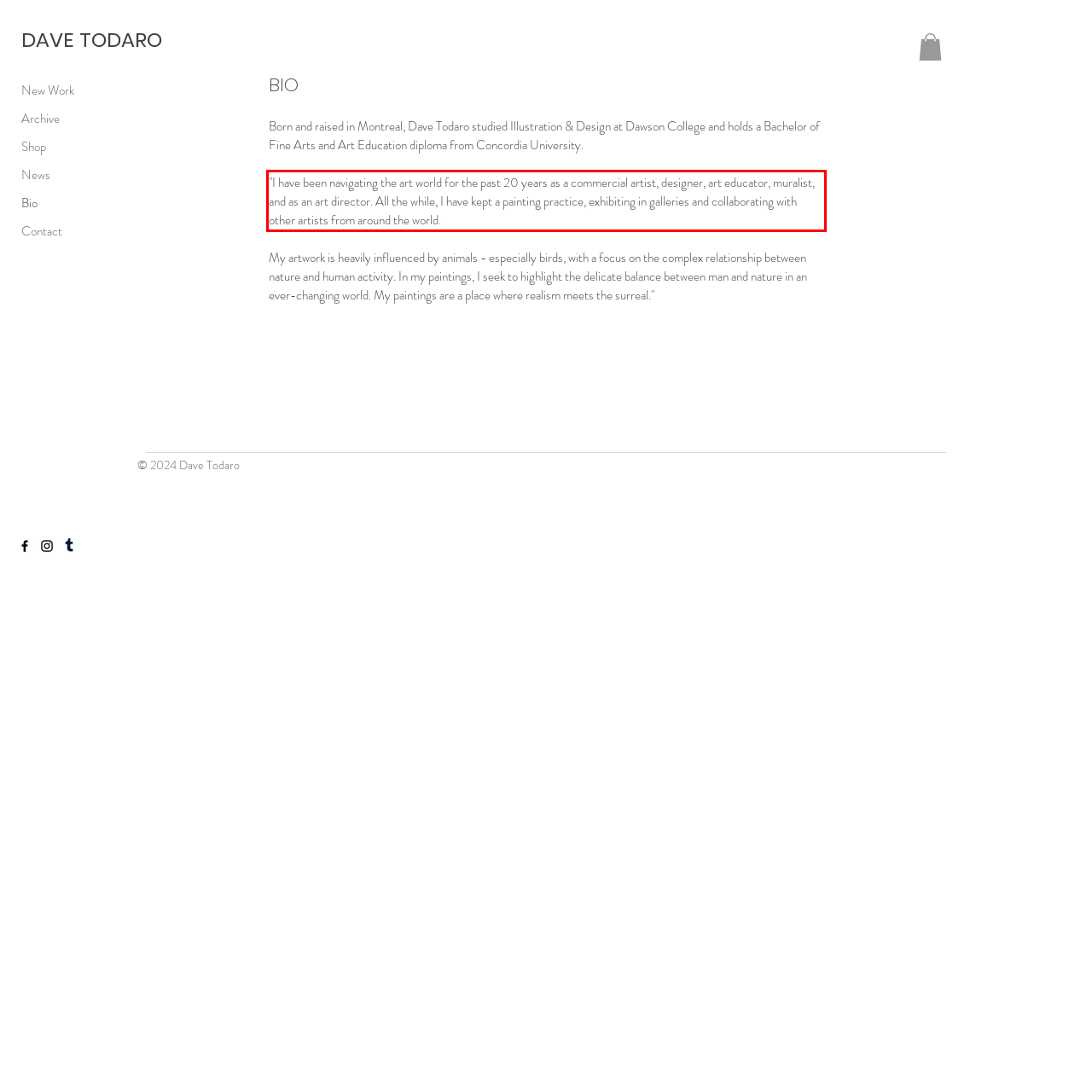Analyze the screenshot of the webpage and extract the text from the UI element that is inside the red bounding box.

"I have been navigating the art world for the past 20 years as a commercial artist, designer, art educator, muralist, and as an art director. All the while, I have kept a painting practice, exhibiting in galleries and collaborating with other artists from around the world.